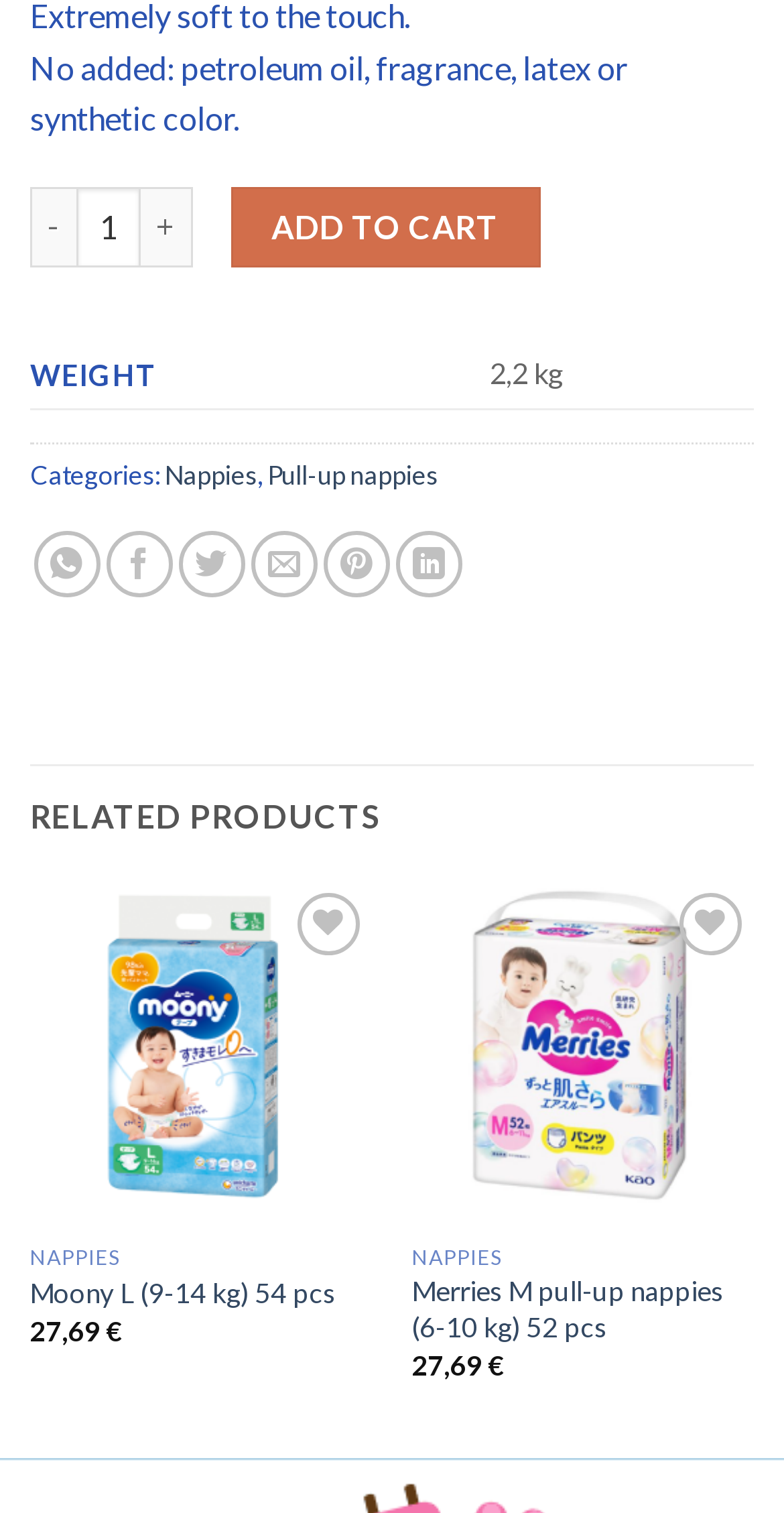Given the element description: "Skip to main content", predict the bounding box coordinates of the UI element it refers to, using four float numbers between 0 and 1, i.e., [left, top, right, bottom].

None